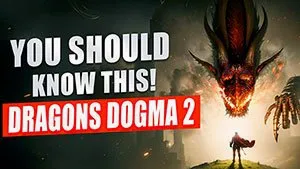Answer the question in a single word or phrase:
What is looming over the warrior in the image?

A dragon